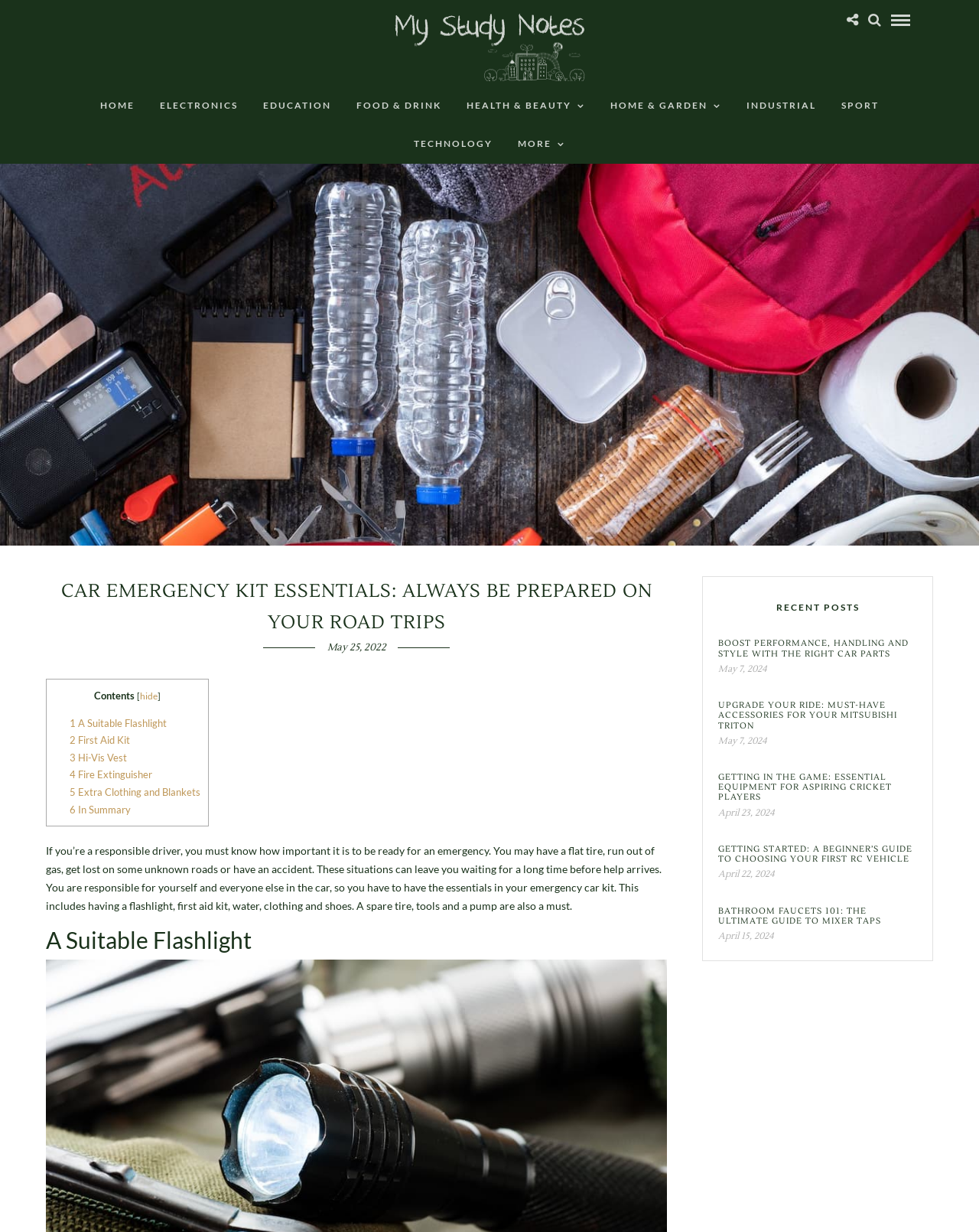Pinpoint the bounding box coordinates of the area that should be clicked to complete the following instruction: "Click on the EDUCATION link". The coordinates must be given as four float numbers between 0 and 1, i.e., [left, top, right, bottom].

[0.257, 0.07, 0.35, 0.101]